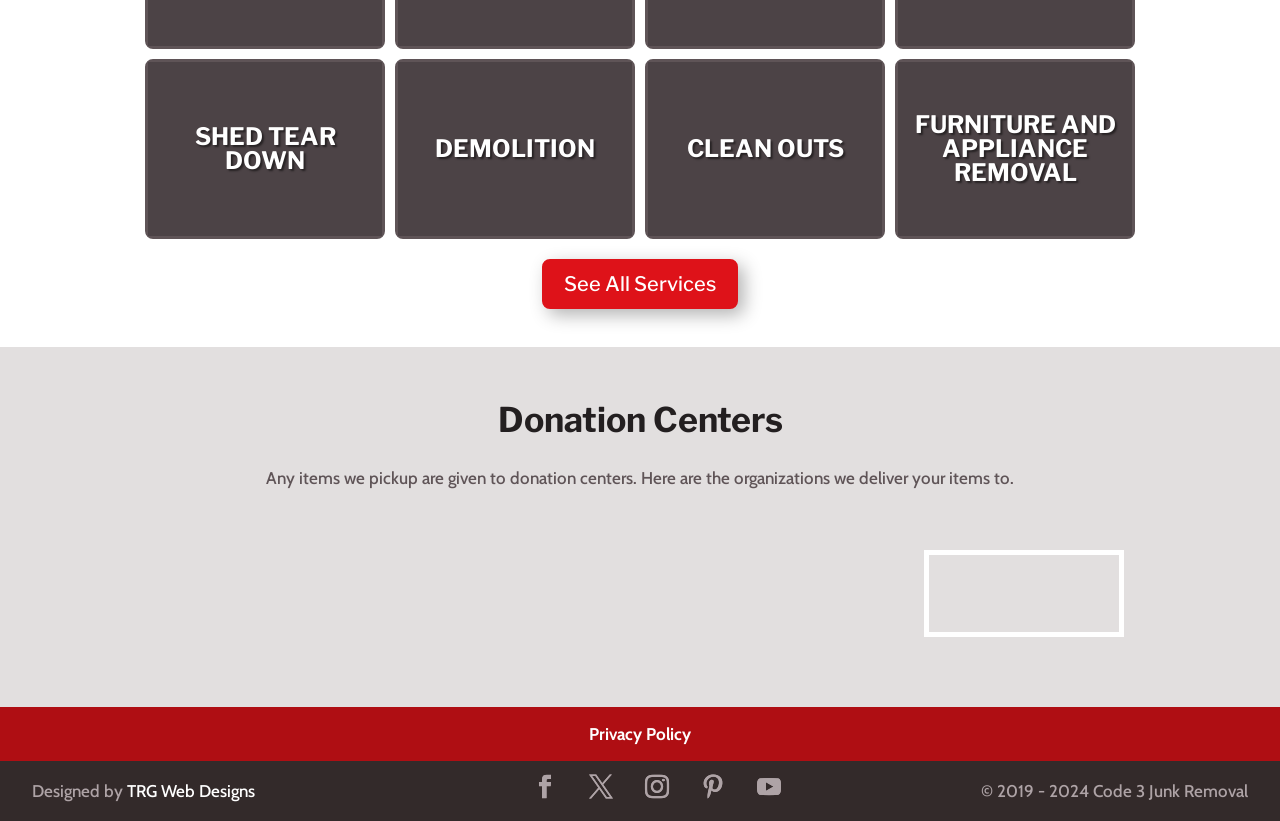What is the copyright year range for Code 3 Junk Removal?
Make sure to answer the question with a detailed and comprehensive explanation.

The webpage has a footer section that mentions '© 2019 - 2024 Code 3 Junk Removal', which suggests that the copyright year range for Code 3 Junk Removal is from 2019 to 2024.